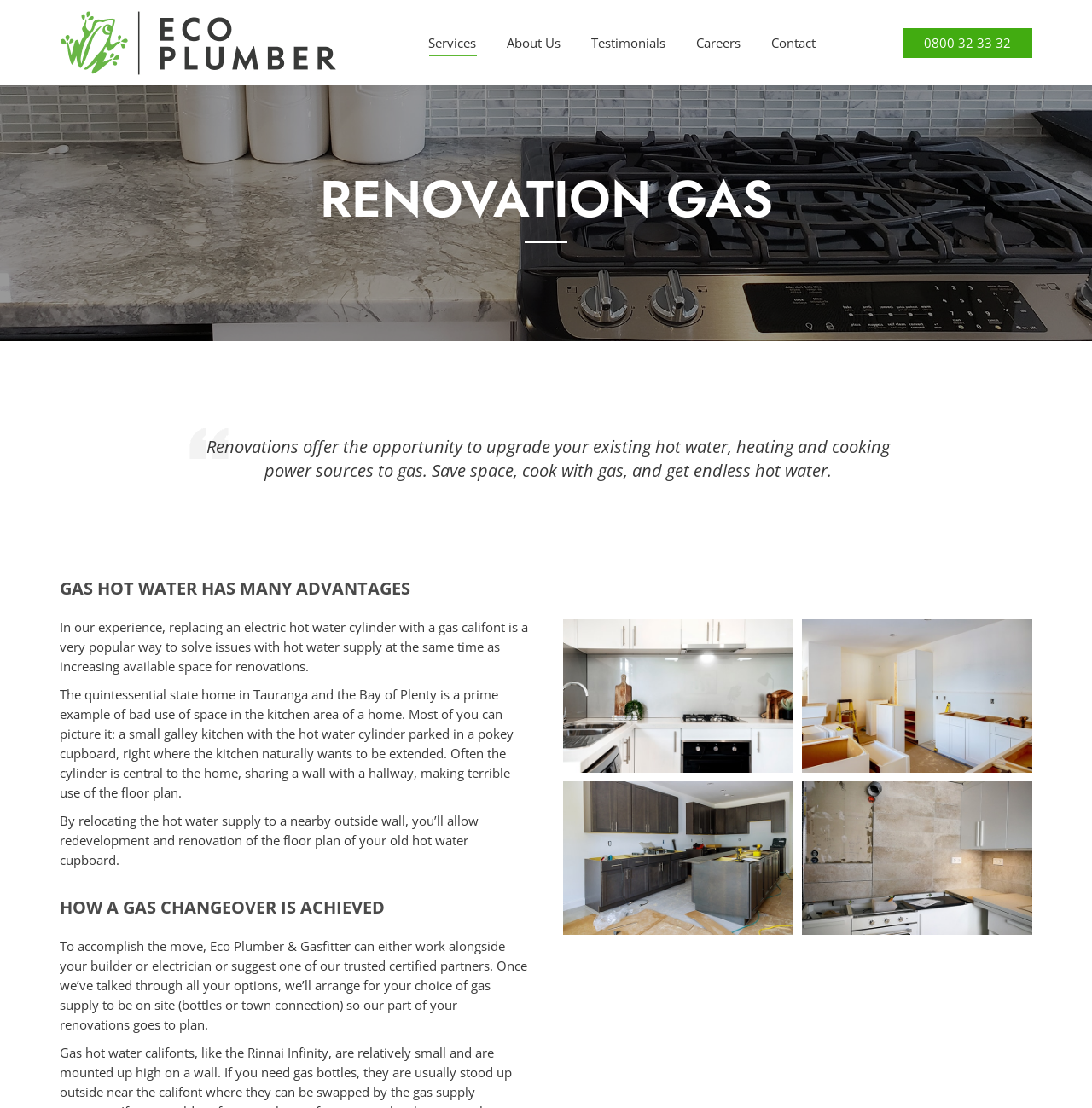How many images of kitchen renovations are displayed on the webpage?
Can you provide a detailed and comprehensive answer to the question?

There are four images of kitchen renovations displayed on the webpage, which are 'White kitchen stove top', 'White kitchen renovation', 'Kitchen being renovated', and 'Renovated kitchen stove top'.